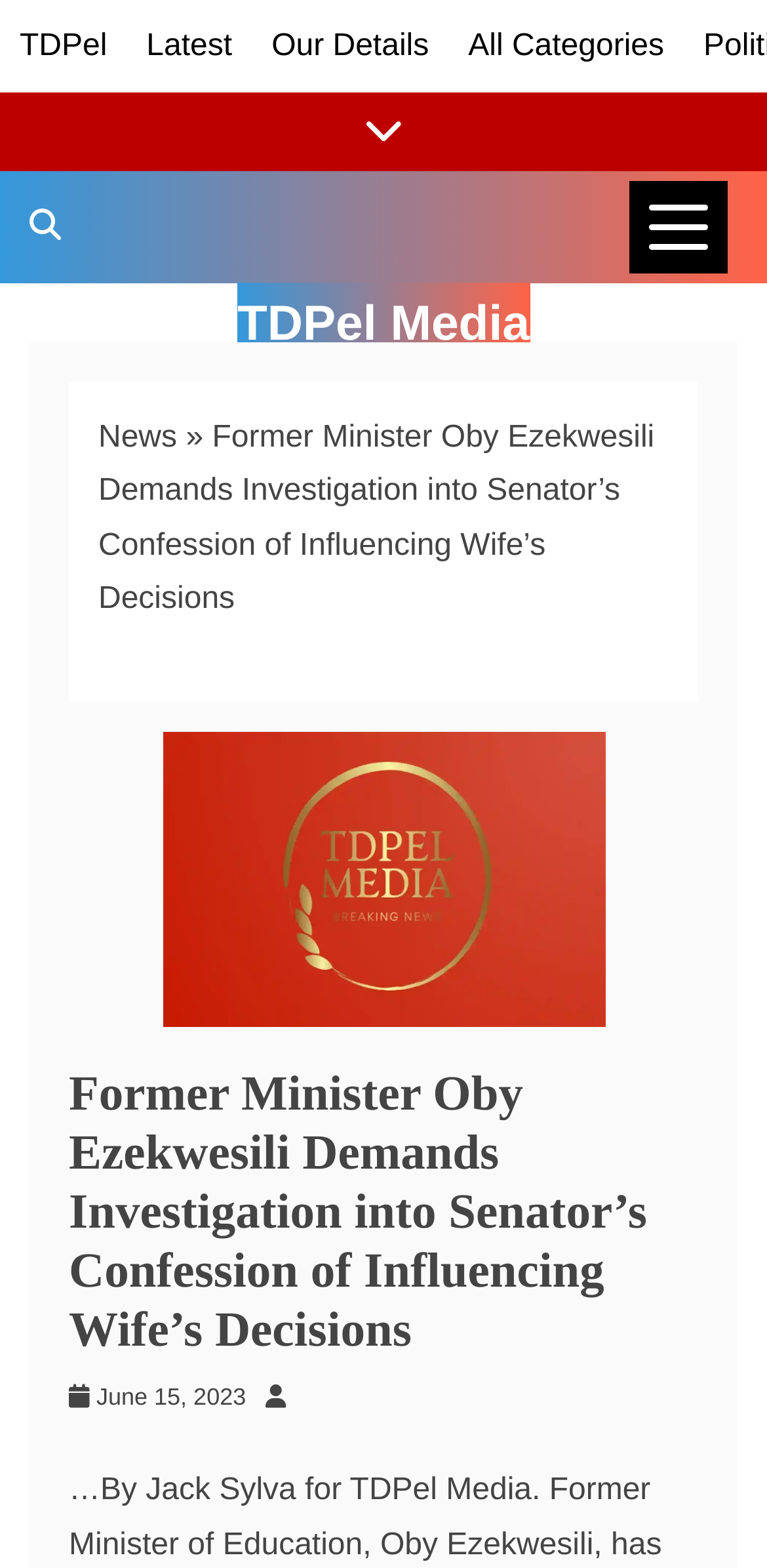Please determine the bounding box coordinates of the element's region to click in order to carry out the following instruction: "Read Former Minister Oby Ezekwesili Demands Investigation into Senator’s Confession of Influencing Wife’s Decisions". The coordinates should be four float numbers between 0 and 1, i.e., [left, top, right, bottom].

[0.09, 0.68, 0.91, 0.904]